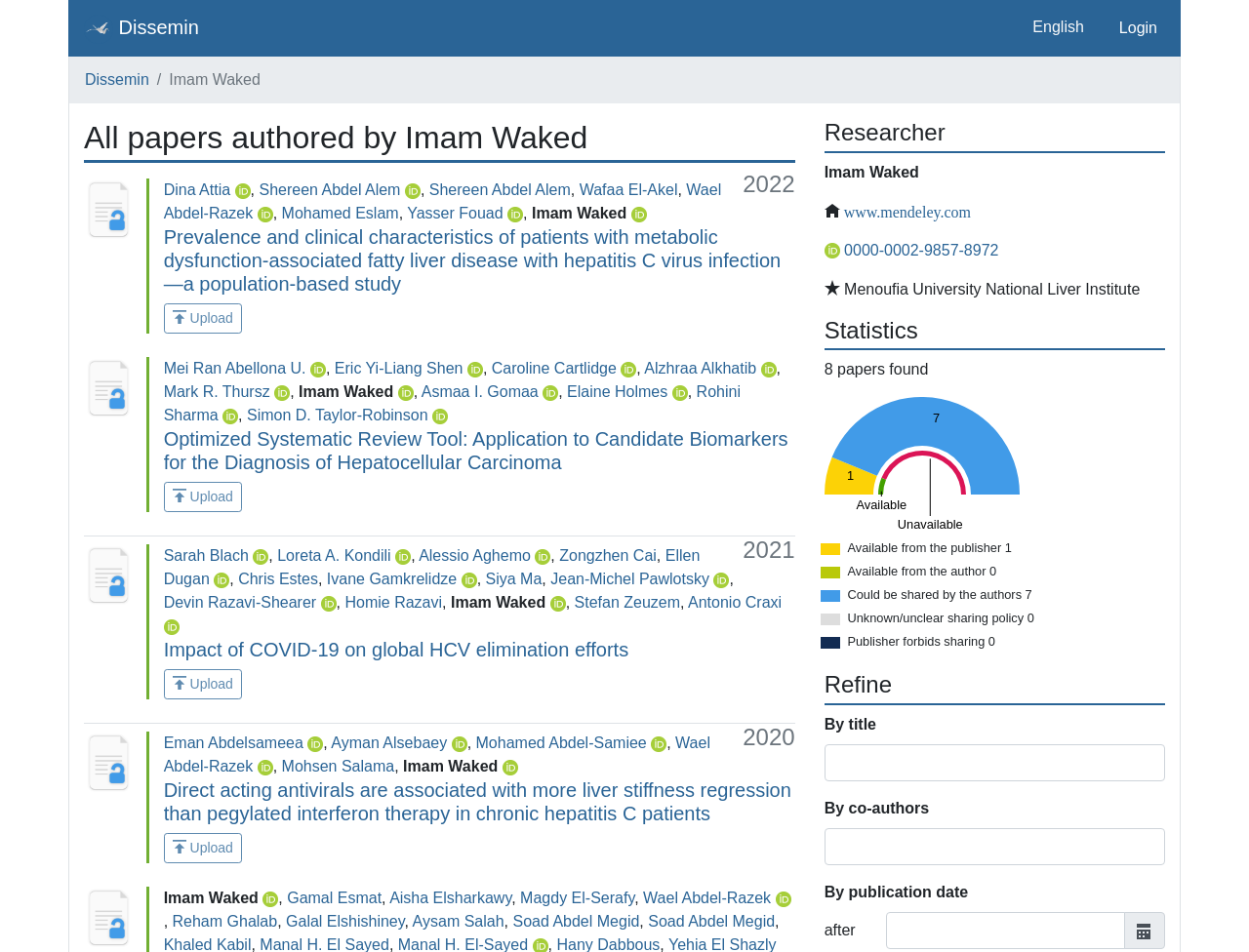Summarize the webpage comprehensively, mentioning all visible components.

This webpage is about Imam Waked, a researcher, and displays his profile and publications. At the top left, there is a logo of Dissemin, and next to it, a navigation breadcrumb shows the current page's location. On the top right, there are options to select a language and log in.

Below the navigation breadcrumb, there is a heading that reads "Researcher" and displays Imam Waked's name. Underneath, there are links to his profiles on Mendeley and ORCID, along with his affiliation, Menoufia University National Liver Institute.

The main content of the page is divided into two sections. The left section displays statistics, including the number of papers found, and a graph showing the availability of papers. Below the graph, there are options to refine the search by OA status, with specific numbers for each category.

The right section lists all papers authored by Imam Waked, with each paper displaying its title, authors, and publication date. The authors' names are links, and some of them have ORCID icons next to their names. There is also an option to upload papers that are not available in any repository.

Each paper has a brief description, and some of them have an icon indicating that they are not available in any repository but could be made available legally by the author. The papers are listed in a vertical column, with the most recent ones at the top.